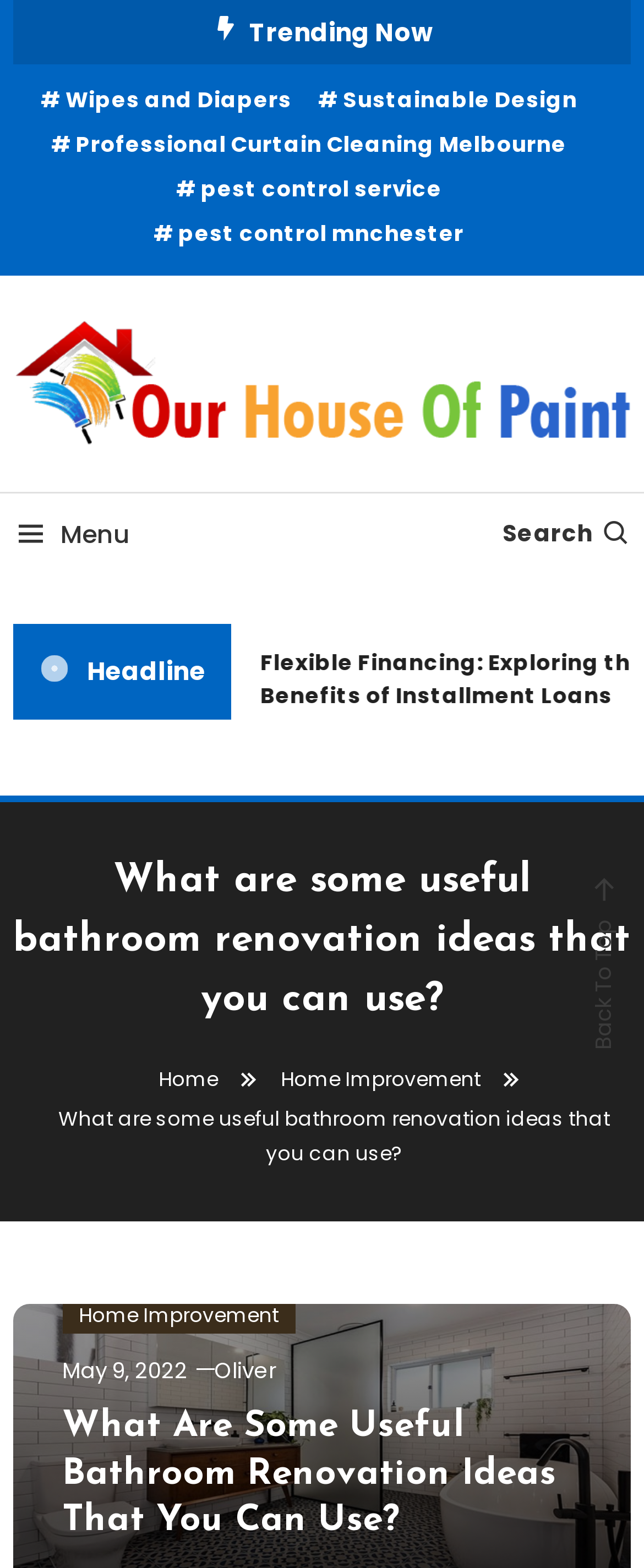What is the purpose of the link 'Back To Top'?
Give a detailed response to the question by analyzing the screenshot.

The link 'Back To Top' is located at the bottom of the webpage, and its purpose is to allow users to quickly scroll back to the top of the page. This is a common feature found in many webpages, especially those with long content.